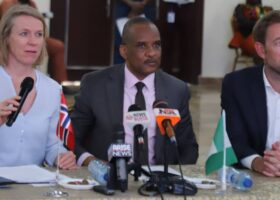What is the atmosphere of the event?
Refer to the image and offer an in-depth and detailed answer to the question.

I observed the facial expressions and body language of the individuals seated at the table, and they appear to be engaged and serious, reflecting the importance of the topic being discussed at the event.